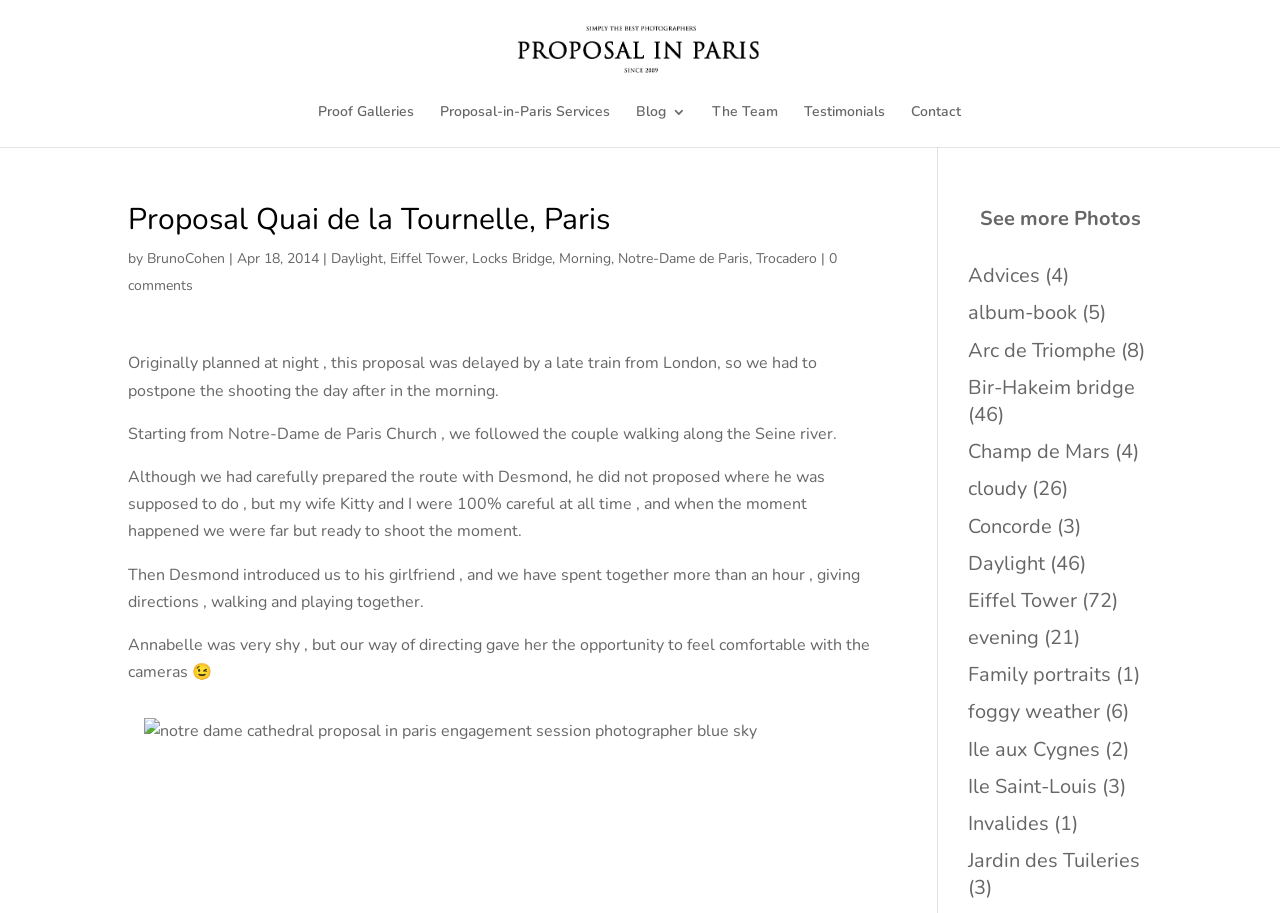What is the photographer's name?
From the details in the image, provide a complete and detailed answer to the question.

The photographer's name can be found in the text 'by BrunoCohen' which is located below the heading 'Proposal Quai de la Tournelle, Paris'.